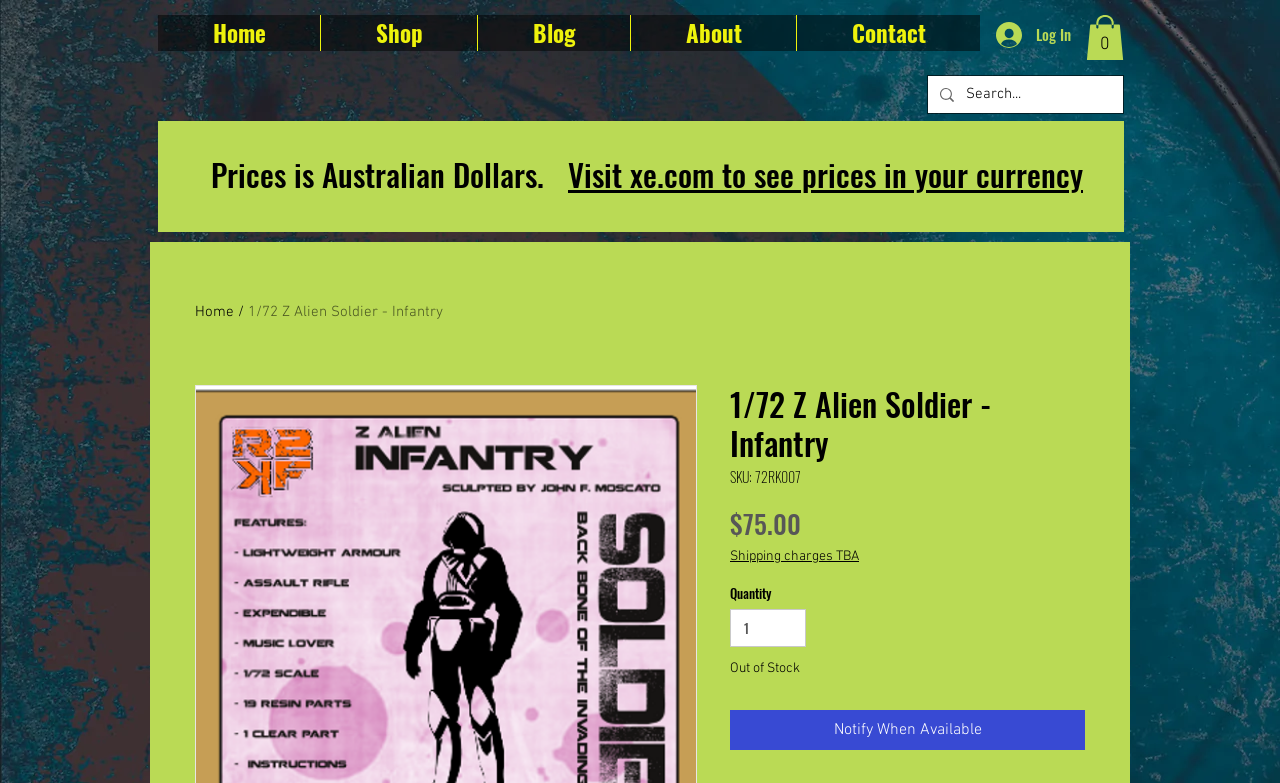Determine the bounding box coordinates for the region that must be clicked to execute the following instruction: "Search for a product".

[0.755, 0.098, 0.845, 0.145]